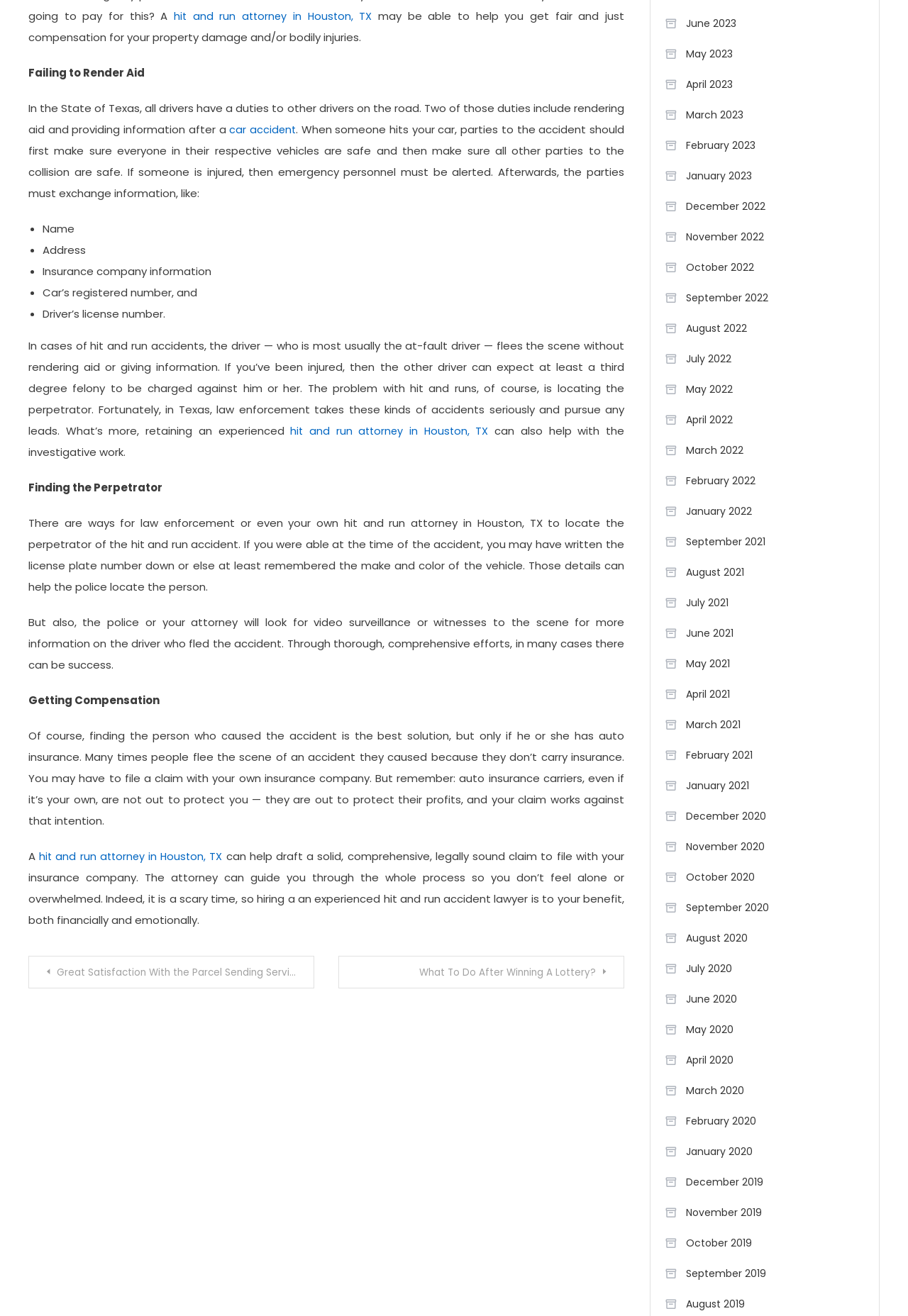Please locate the bounding box coordinates of the element that should be clicked to complete the given instruction: "Follow the 'car accident' link".

[0.252, 0.093, 0.327, 0.104]